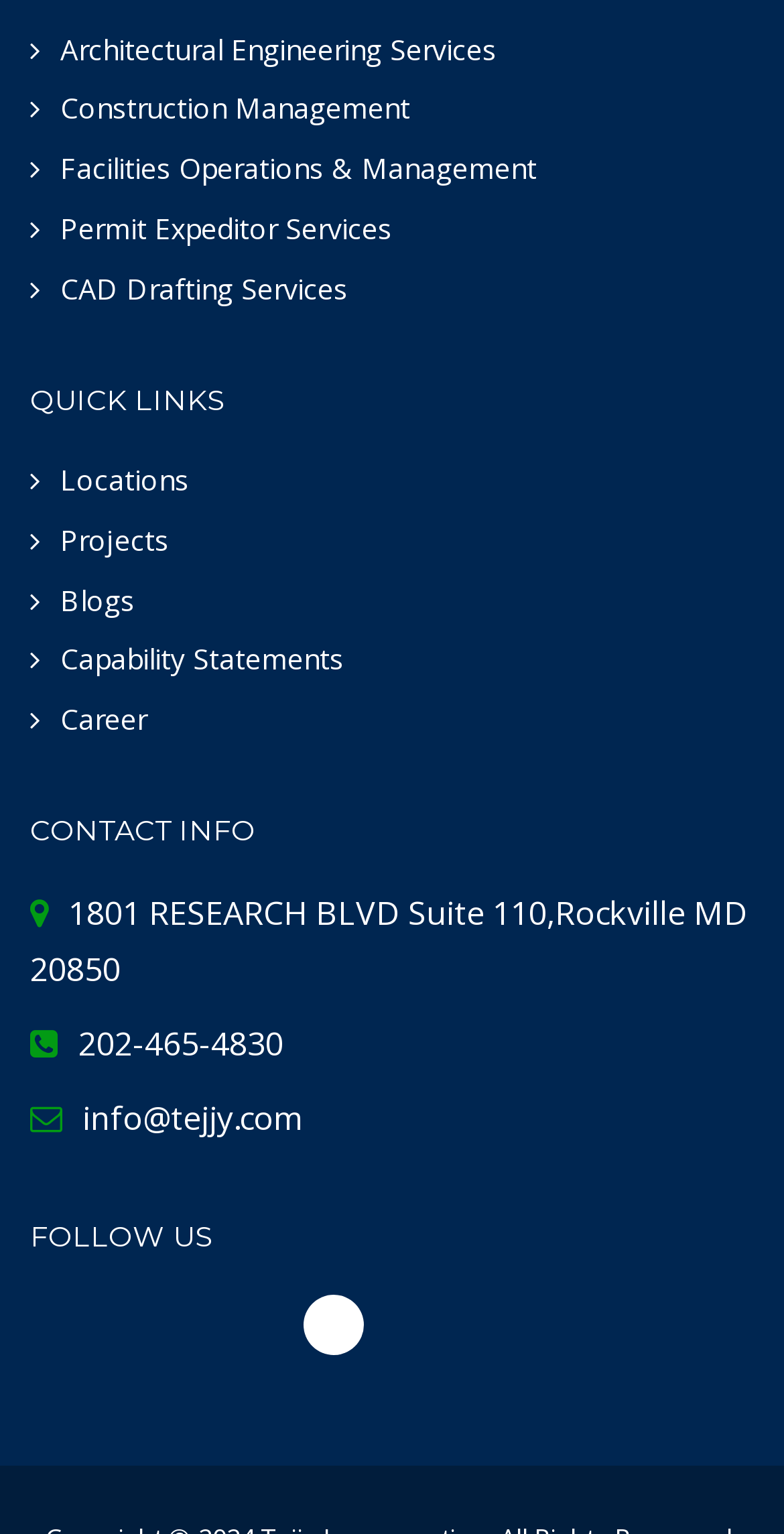Find the bounding box of the web element that fits this description: "Facilities Operations & Management".

[0.038, 0.097, 0.685, 0.122]